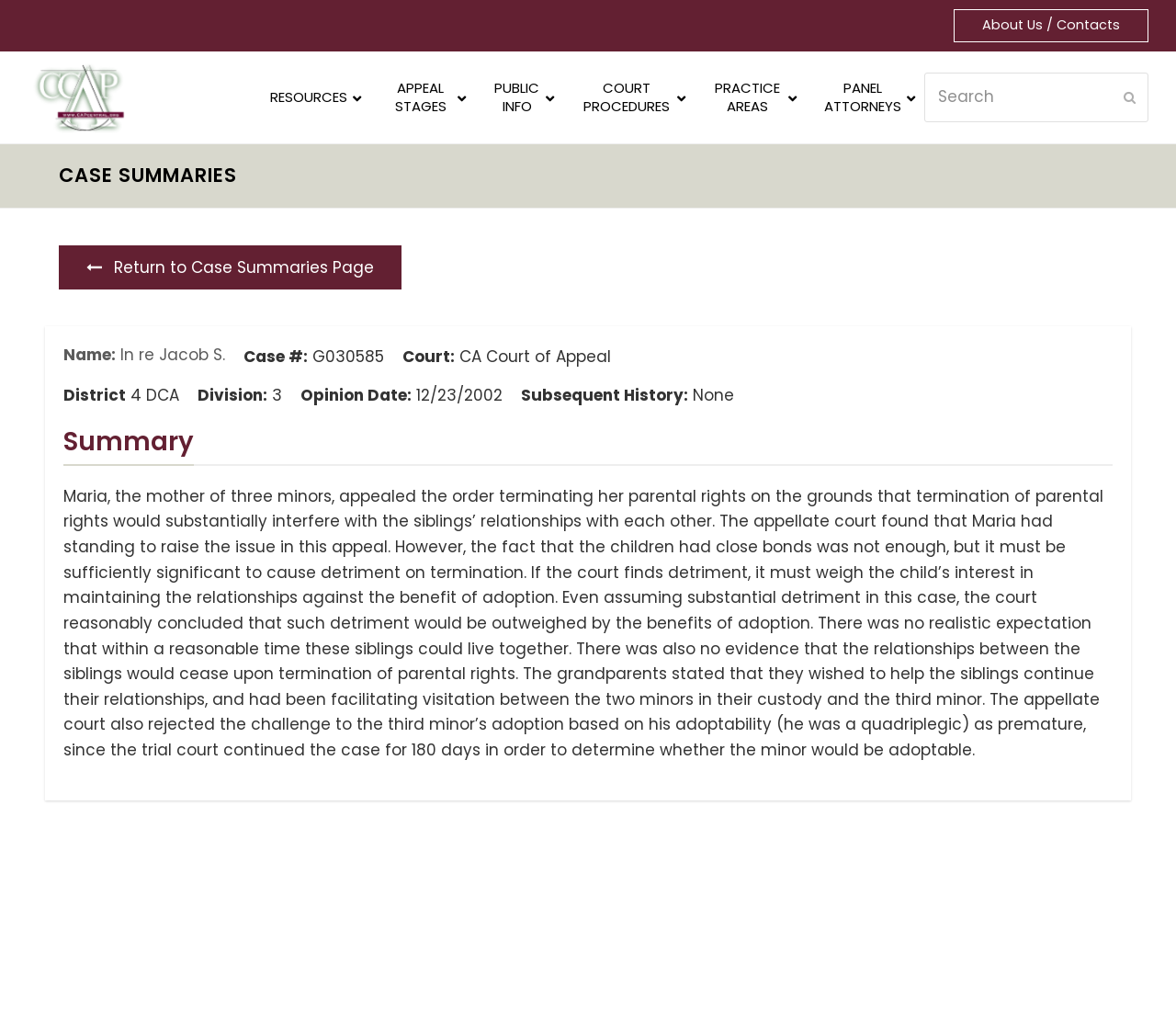Please give a succinct answer using a single word or phrase:
What is the case number?

G030585